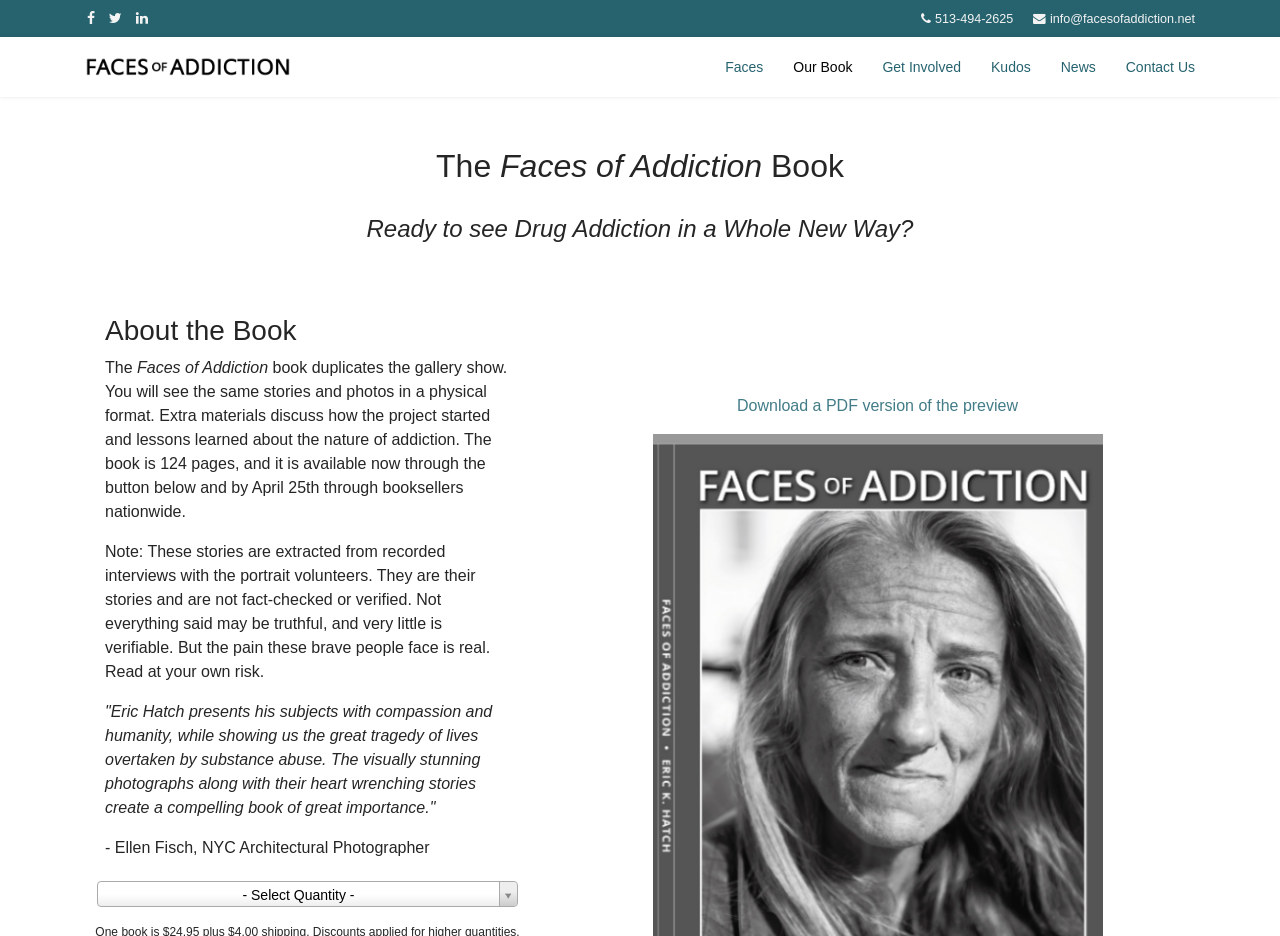Give a one-word or short-phrase answer to the following question: 
What is the purpose of the book?

To show drug addiction in a new way